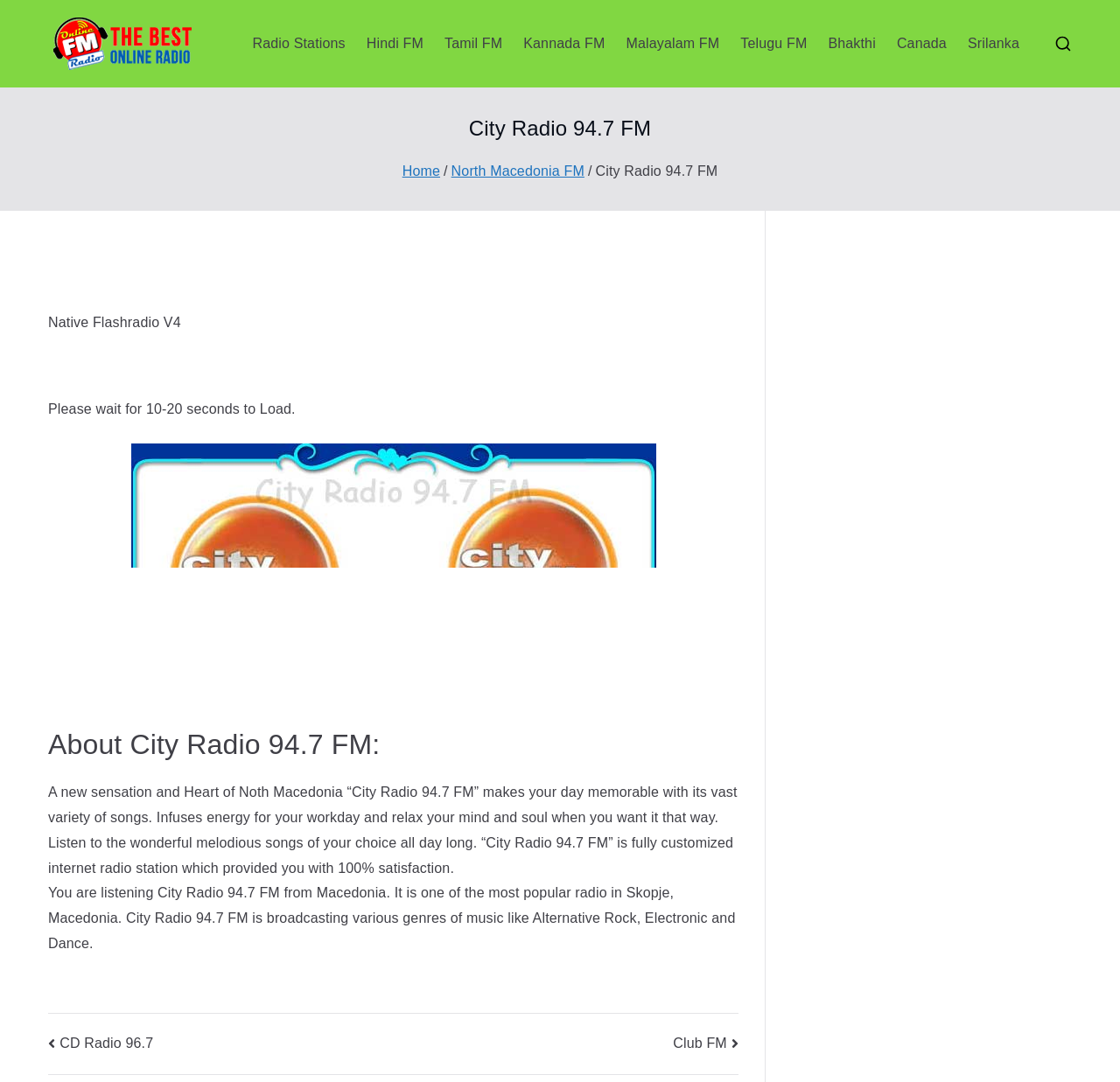Locate the bounding box coordinates of the element that should be clicked to fulfill the instruction: "Select Hindi FM".

[0.327, 0.029, 0.378, 0.052]